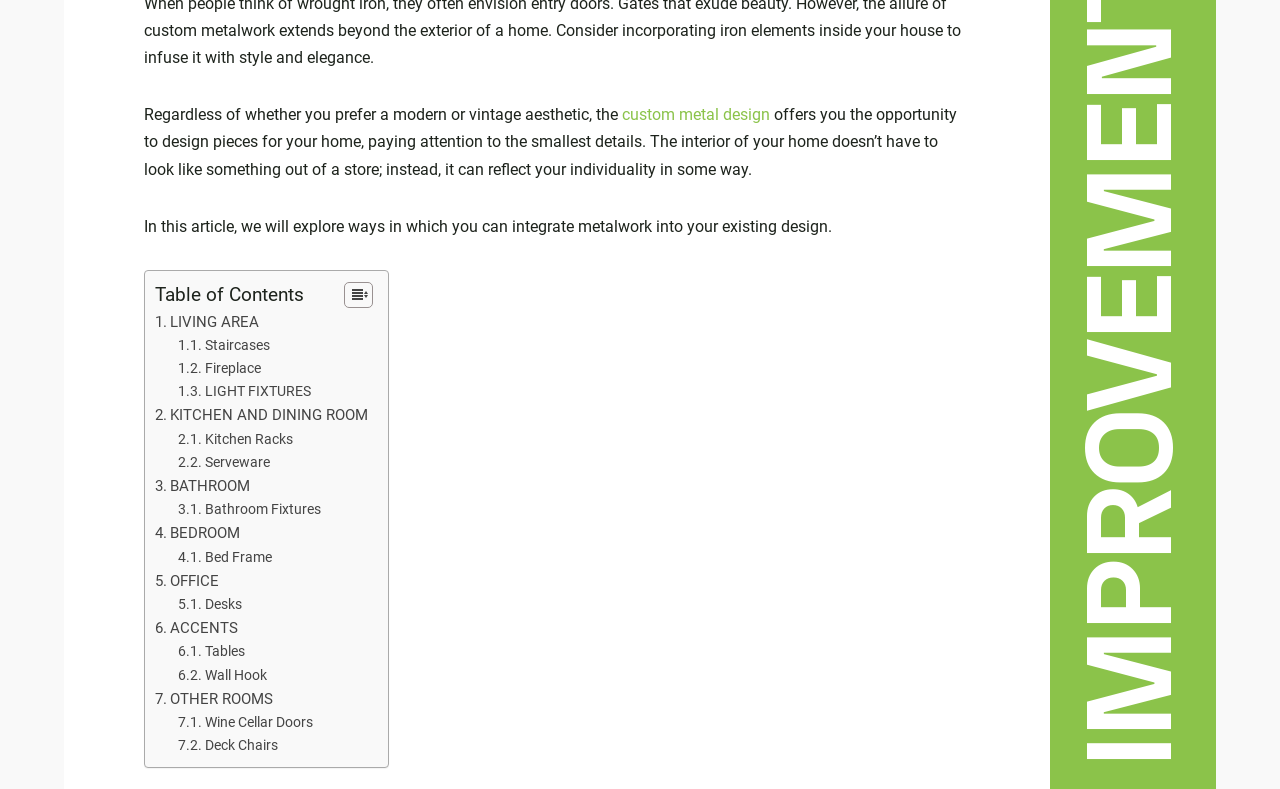What is the last link in the table of contents?
Refer to the image and respond with a one-word or short-phrase answer.

Deck chairs